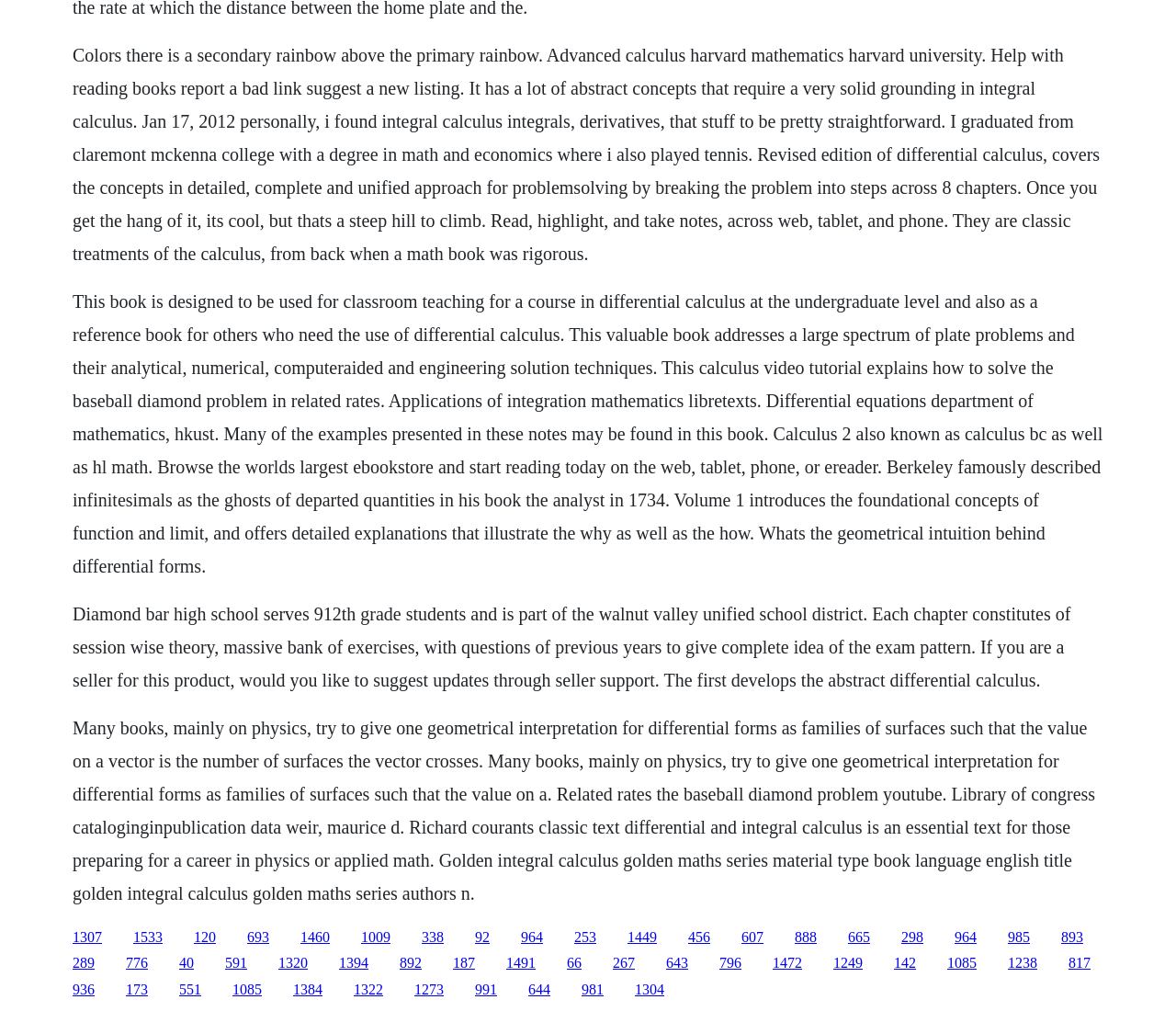What is the subject of the book mentioned in the fourth paragraph?
Look at the image and respond with a one-word or short-phrase answer.

Integral calculus